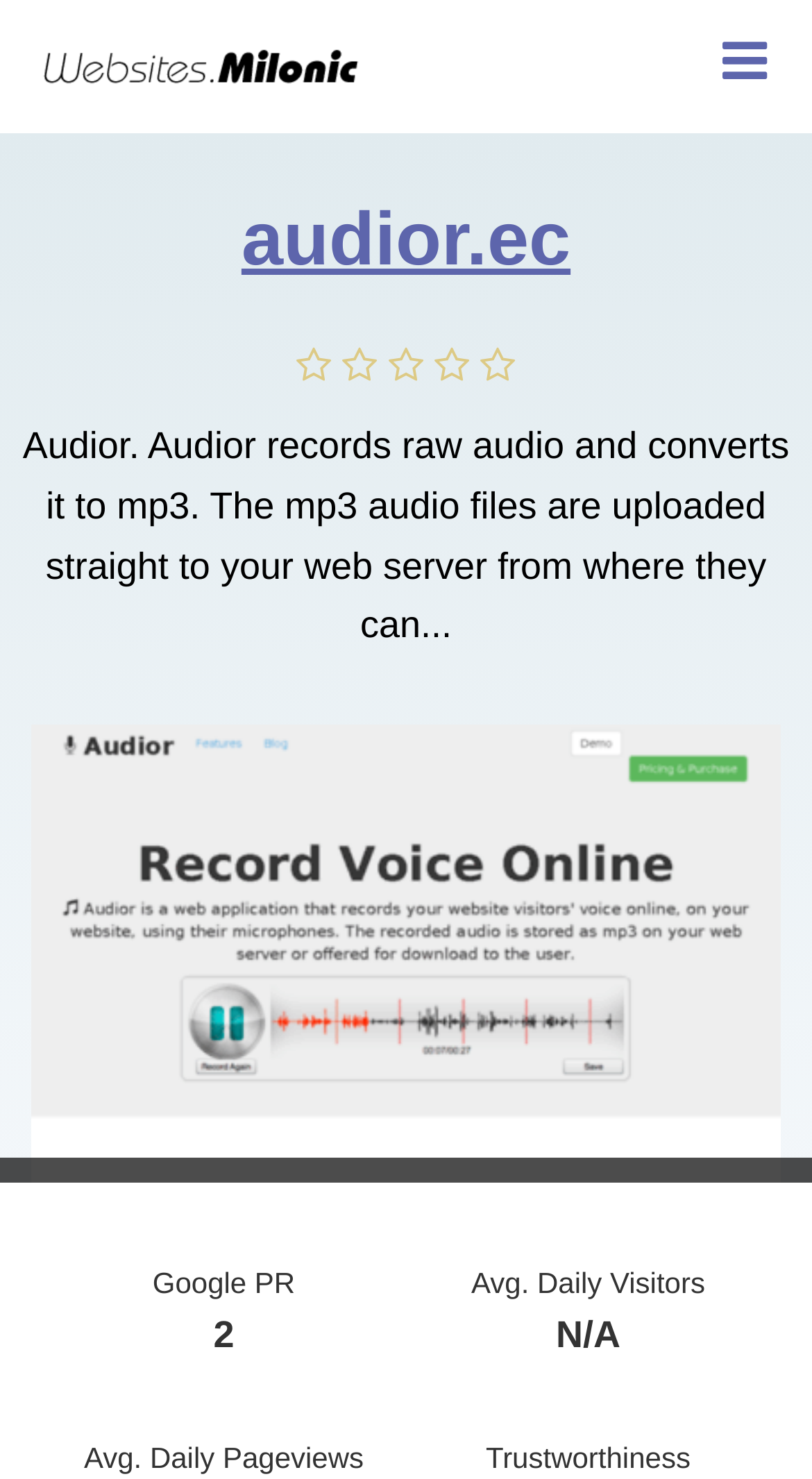Predict the bounding box of the UI element based on the description: "audior.ec". The coordinates should be four float numbers between 0 and 1, formatted as [left, top, right, bottom].

[0.297, 0.132, 0.703, 0.19]